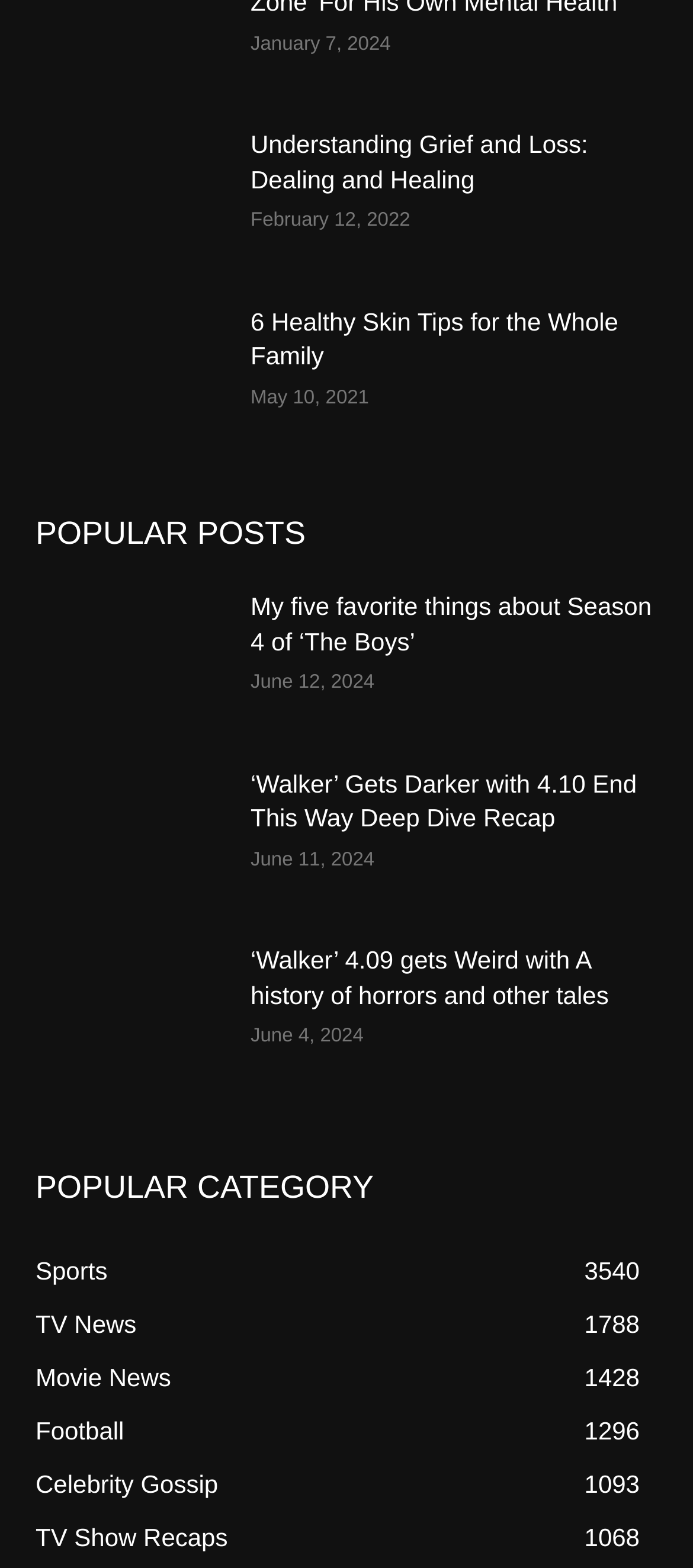Determine the bounding box coordinates for the region that must be clicked to execute the following instruction: "Read the recap of ‘Walker’ 4.09 gets Weird with A history of horrors and other tales".

[0.051, 0.602, 0.321, 0.685]